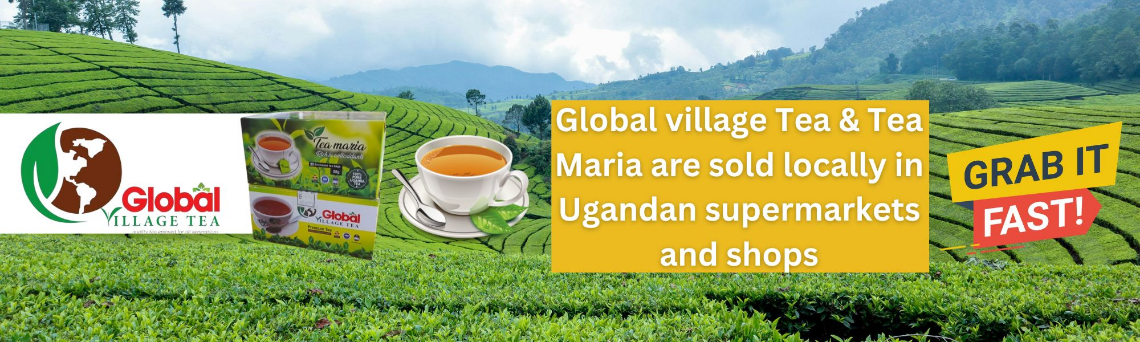Answer the question with a single word or phrase: 
What is the name of the product featured prominently?

Tea Maria